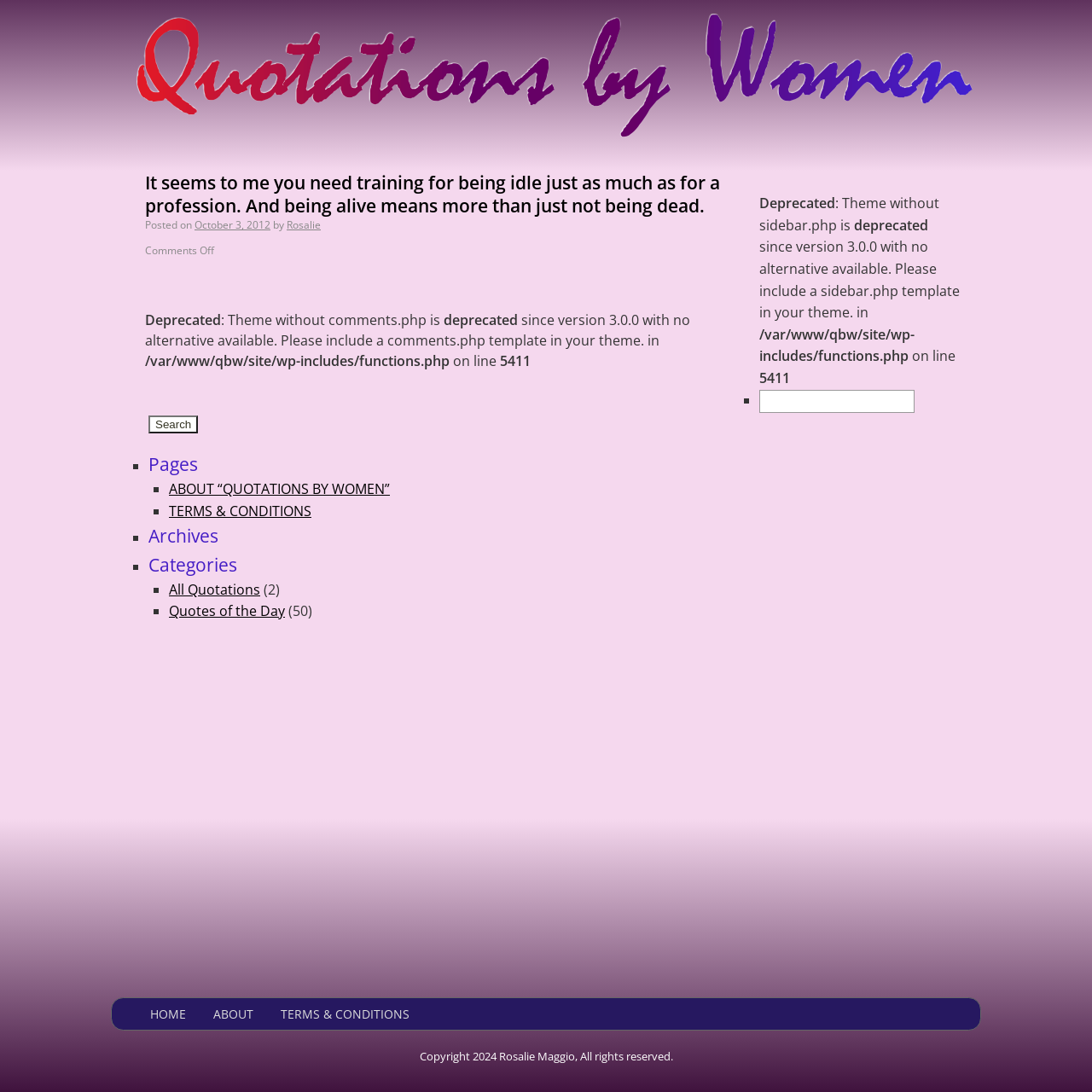Determine the bounding box for the UI element described here: "ABOUT “QUOTATIONS BY WOMEN”".

[0.155, 0.439, 0.357, 0.456]